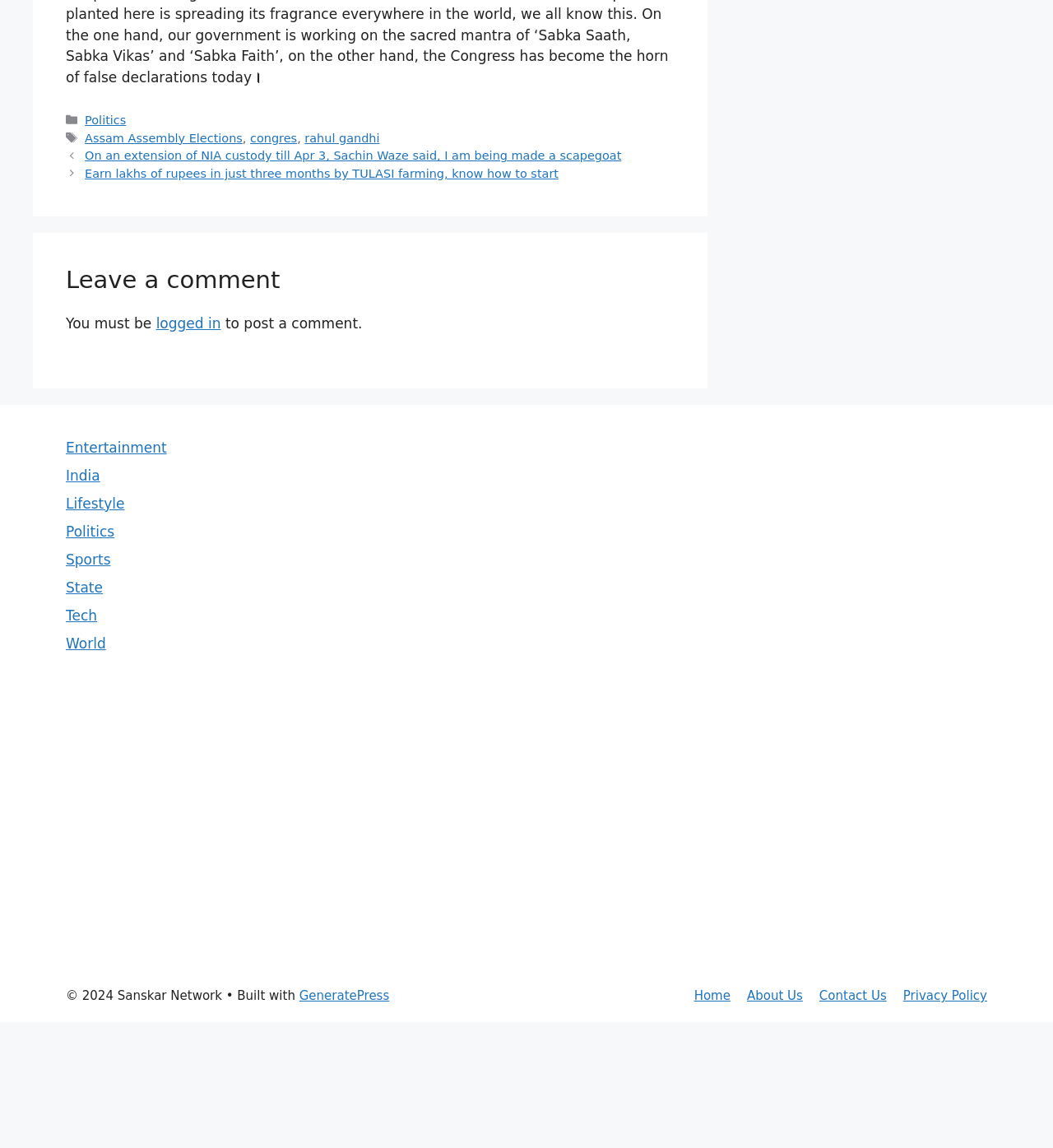What is required to post a comment on this webpage?
Using the image as a reference, answer with just one word or a short phrase.

Logged in